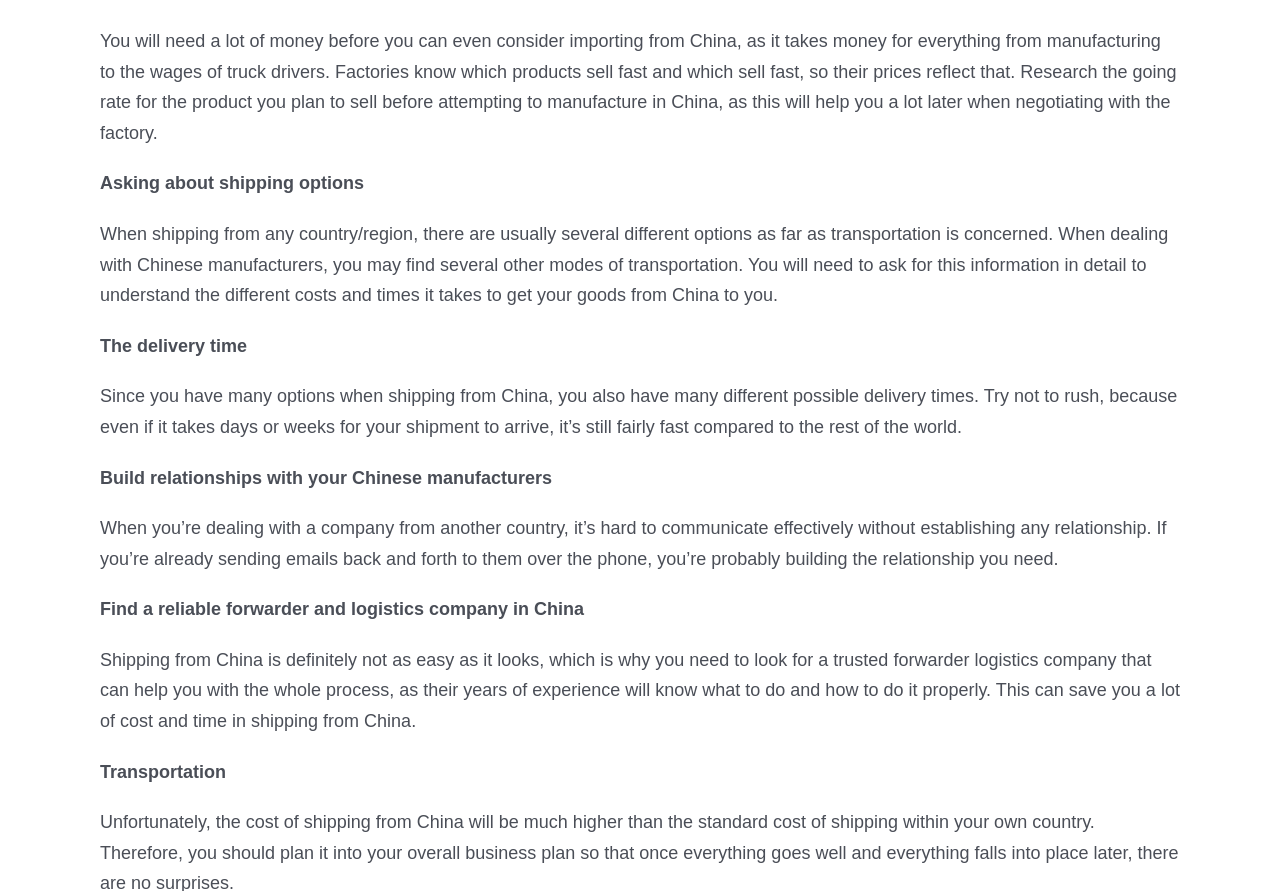Find and provide the bounding box coordinates for the UI element described with: "Go to Top".

[0.904, 0.679, 0.941, 0.718]